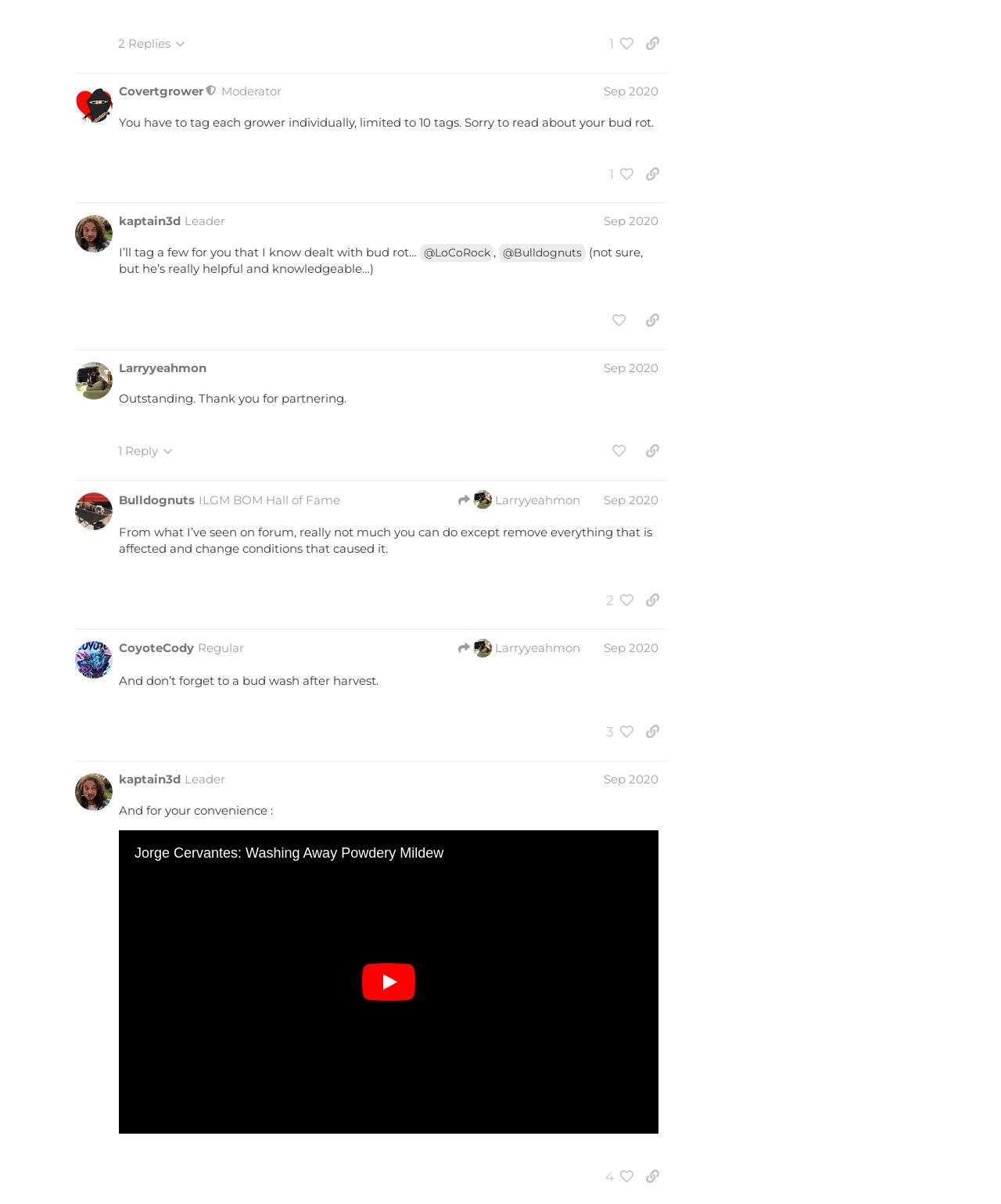Who is the author of the first post?
Kindly offer a detailed explanation using the data available in the image.

I looked at the first region labeled 'post #10 by @Covertgrower' and found the author's name 'Covertgrower'.